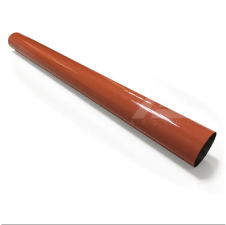Please respond to the question with a concise word or phrase:
Which Ricoh printer model is the fuser film sleeve specifically designed for?

Ricoh MPC2051